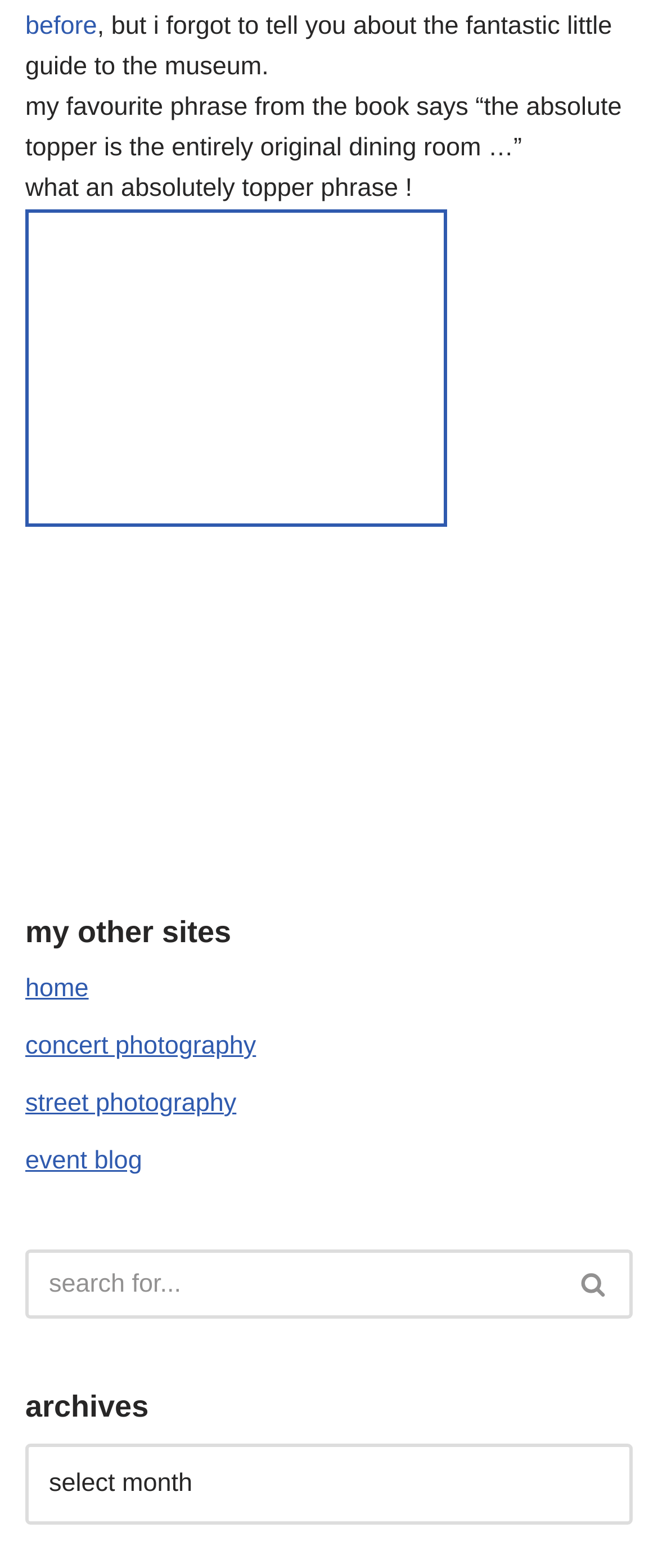Identify the bounding box coordinates of the region I need to click to complete this instruction: "go to the home page".

[0.038, 0.621, 0.135, 0.64]